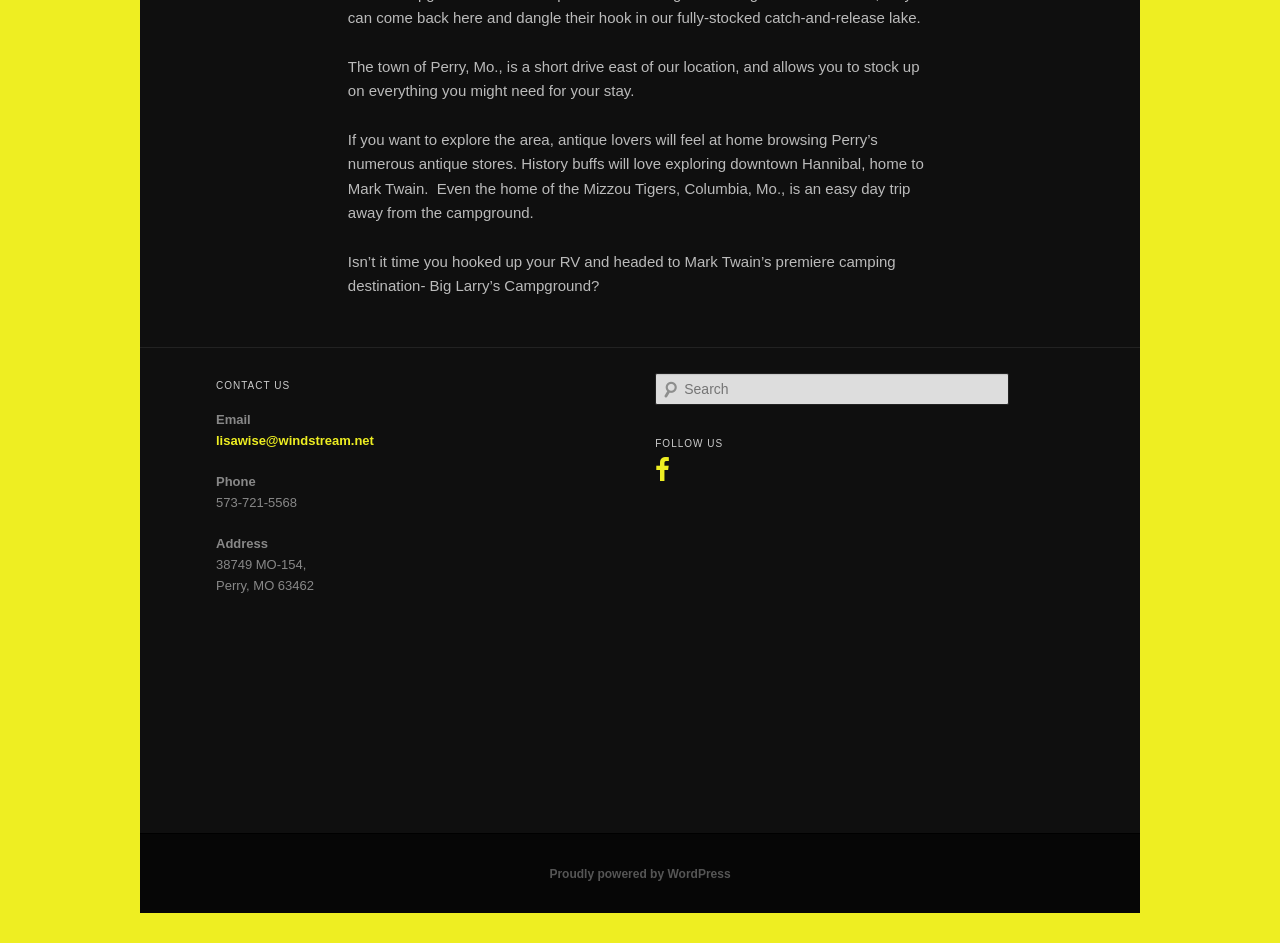Extract the bounding box coordinates of the UI element described by: "Proudly powered by WordPress". The coordinates should include four float numbers ranging from 0 to 1, e.g., [left, top, right, bottom].

[0.429, 0.919, 0.571, 0.934]